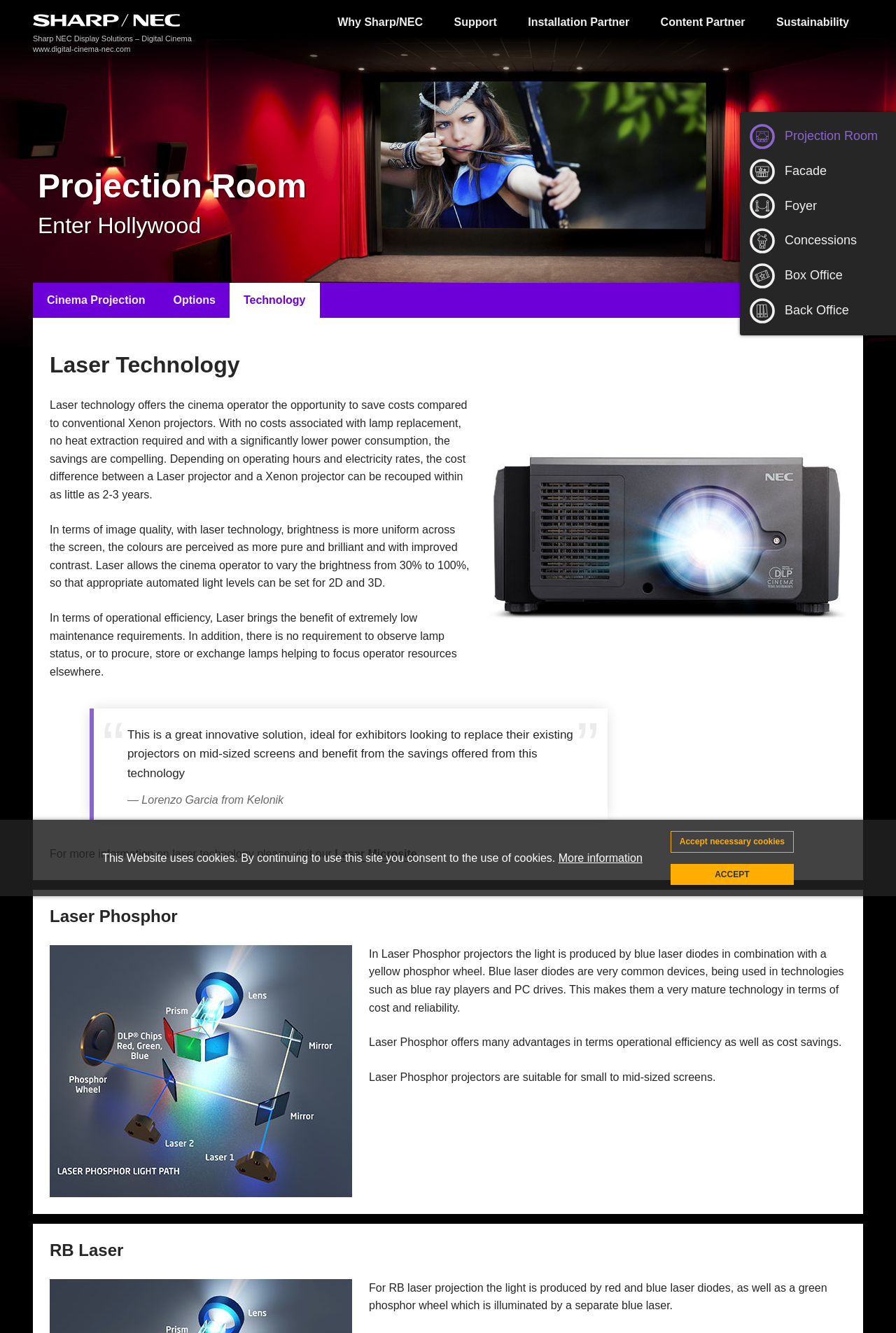Identify the bounding box coordinates for the element that needs to be clicked to fulfill this instruction: "Click the 'Sharp NEC Logo' link". Provide the coordinates in the format of four float numbers between 0 and 1: [left, top, right, bottom].

[0.037, 0.013, 0.201, 0.022]